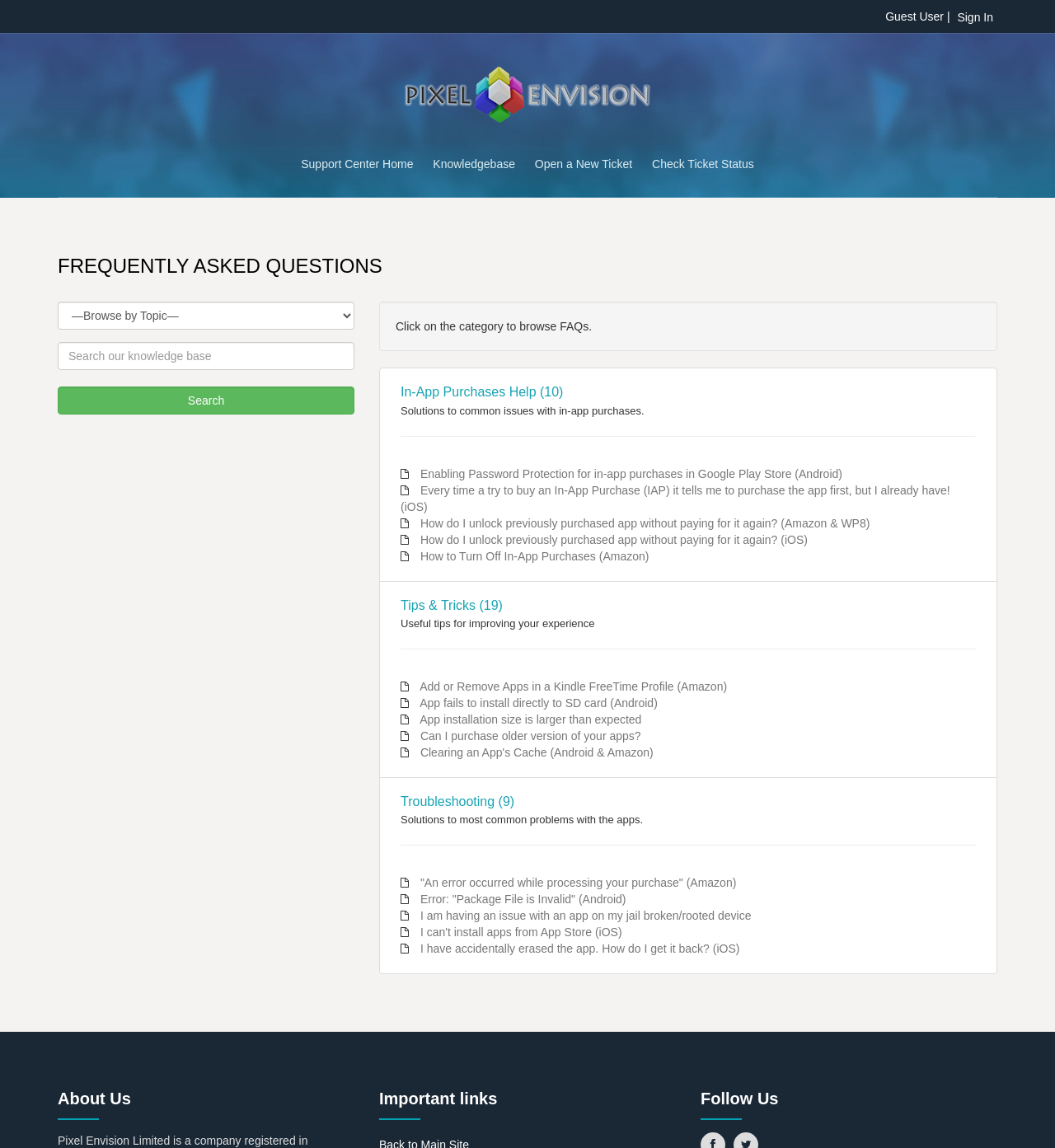Please provide the bounding box coordinates for the element that needs to be clicked to perform the following instruction: "Search for products". The coordinates should be given as four float numbers between 0 and 1, i.e., [left, top, right, bottom].

None